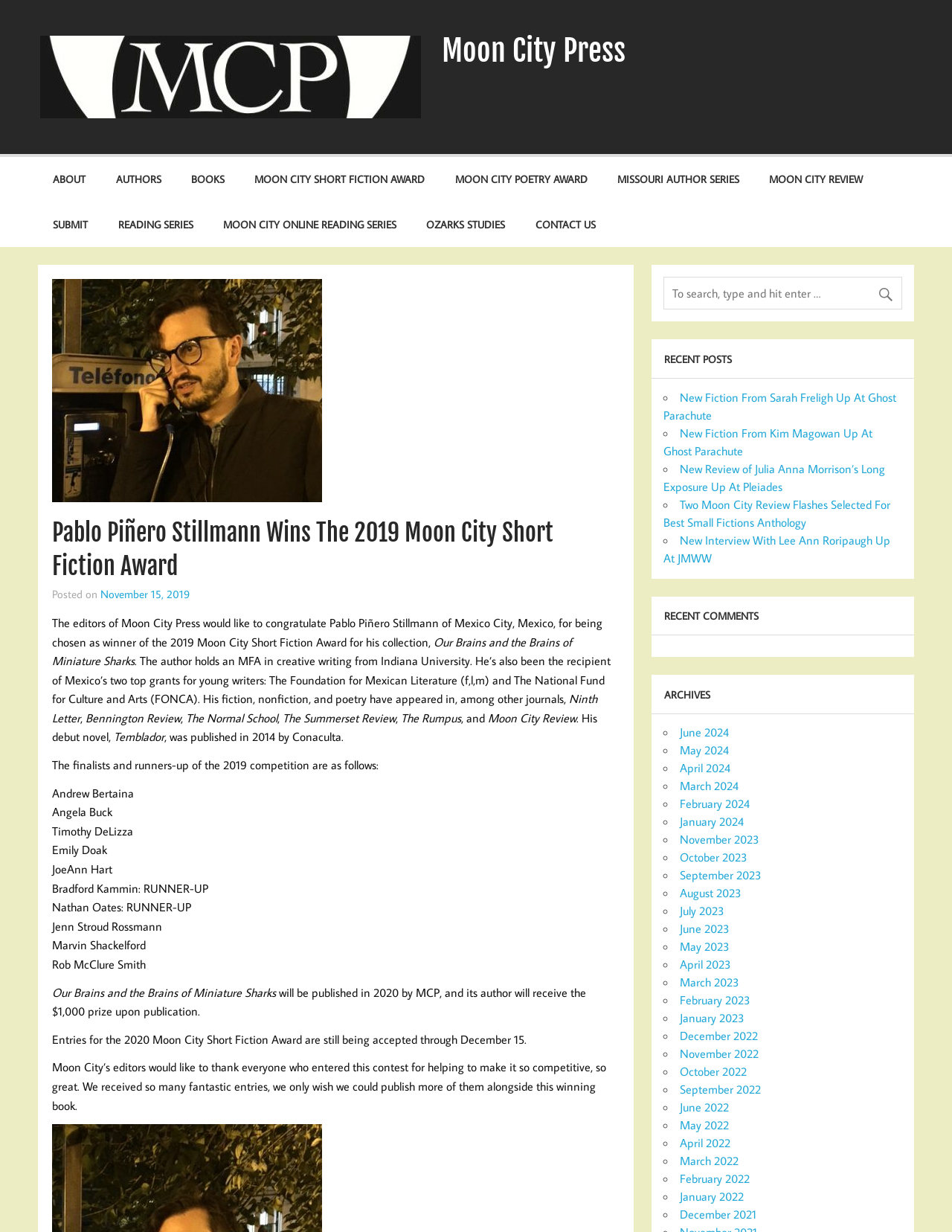Identify the main title of the webpage and generate its text content.

Pablo Piñero Stillmann Wins The 2019 Moon City Short Fiction Award